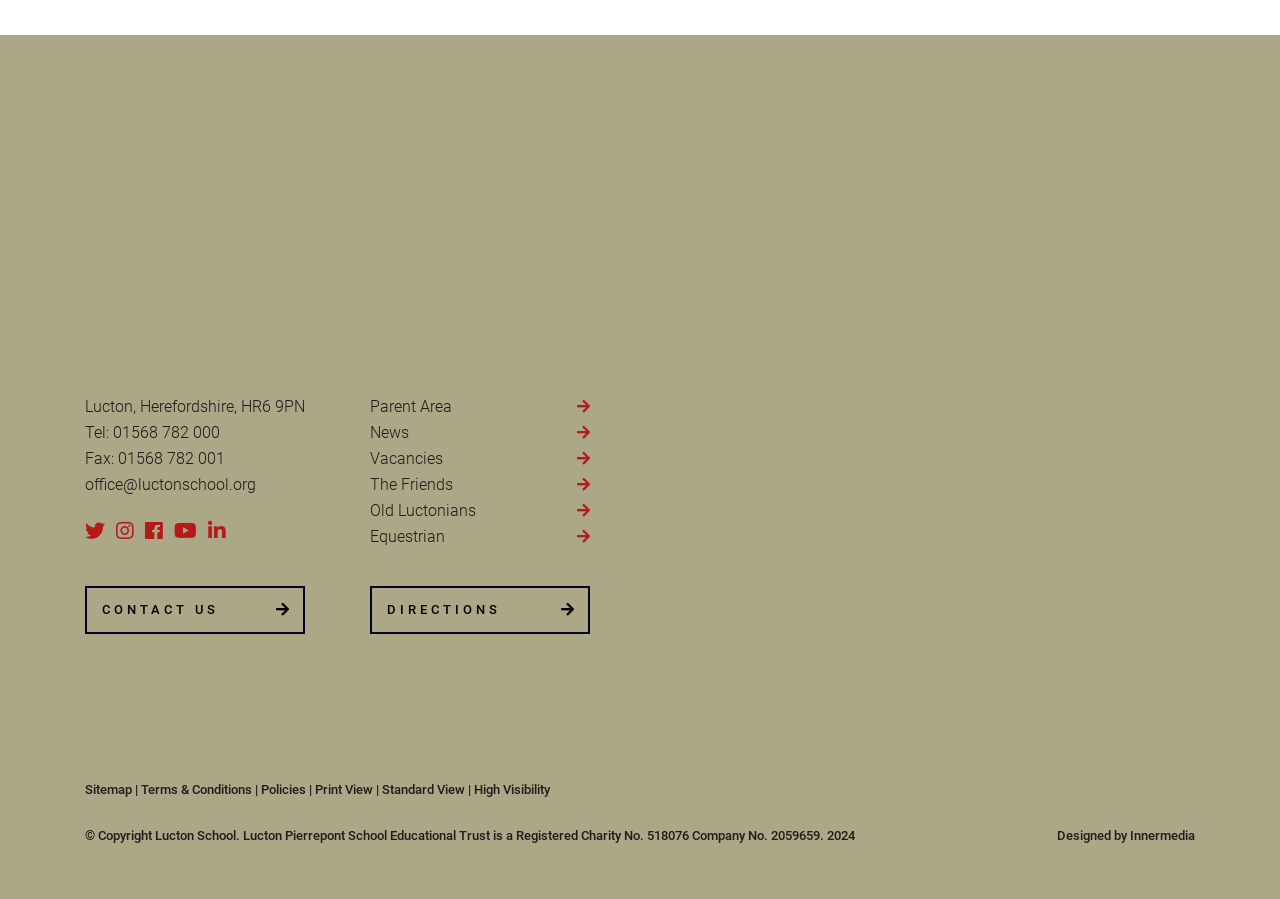Determine the bounding box coordinates for the HTML element described here: "Parent Area".

[0.289, 0.438, 0.469, 0.467]